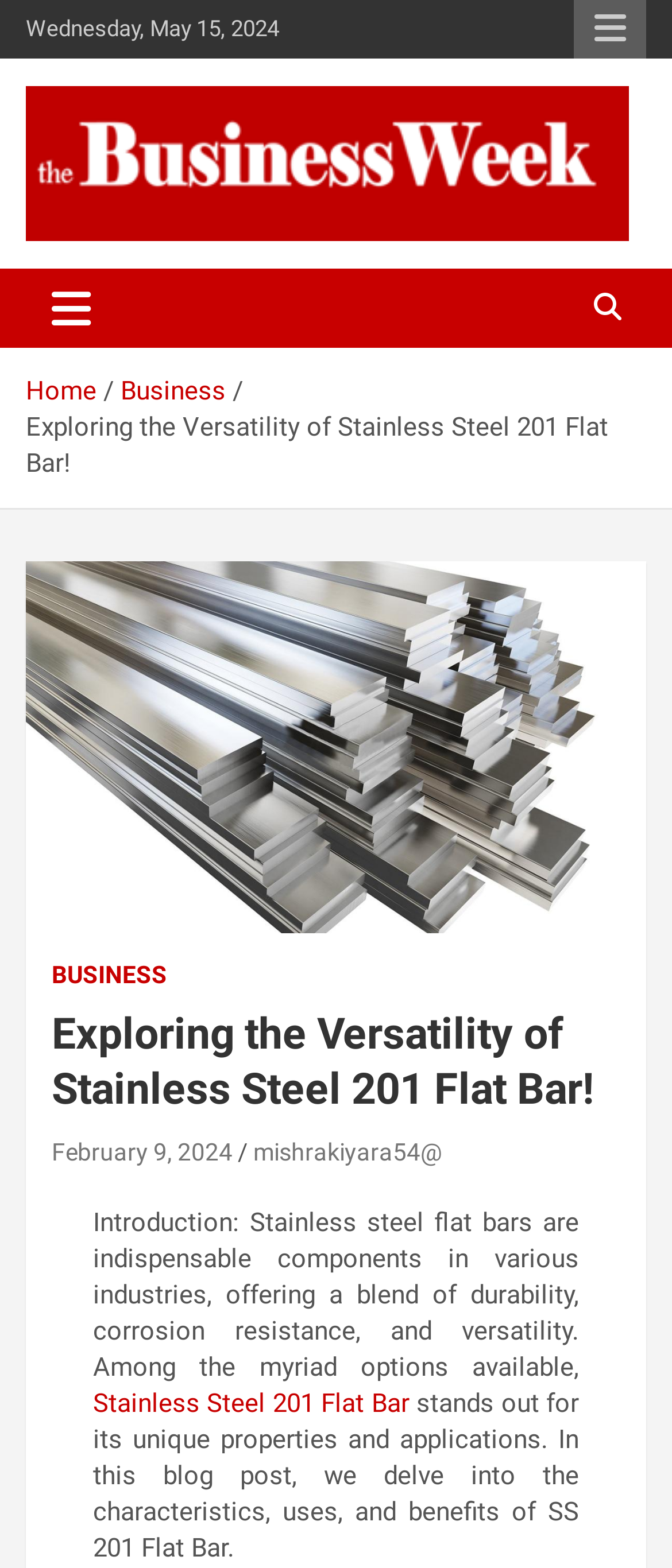What is the date of the latest article?
Using the image provided, answer with just one word or phrase.

May 15, 2024